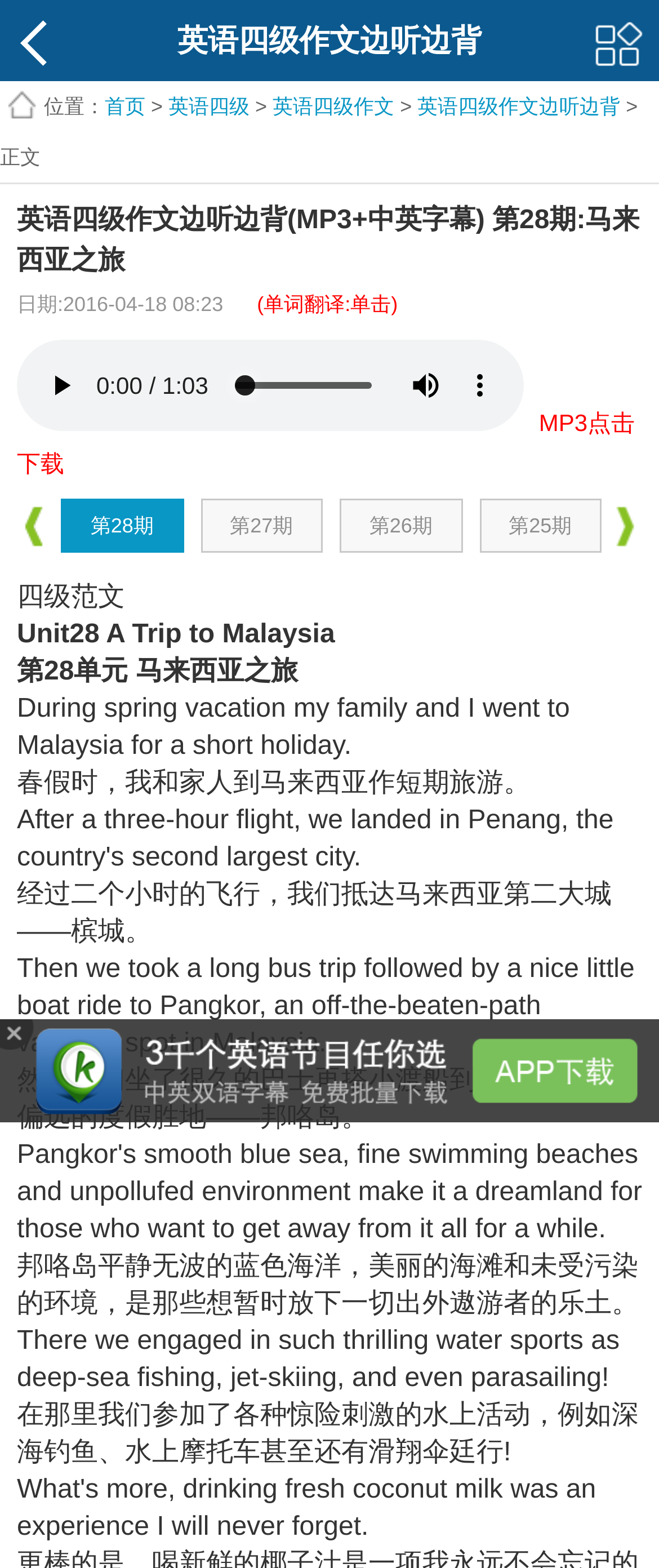What is the location described in the text?
Give a detailed explanation using the information visible in the image.

The text describes a trip to Malaysia, specifically mentioning Pangkor and槟城 (Penang) as destinations.